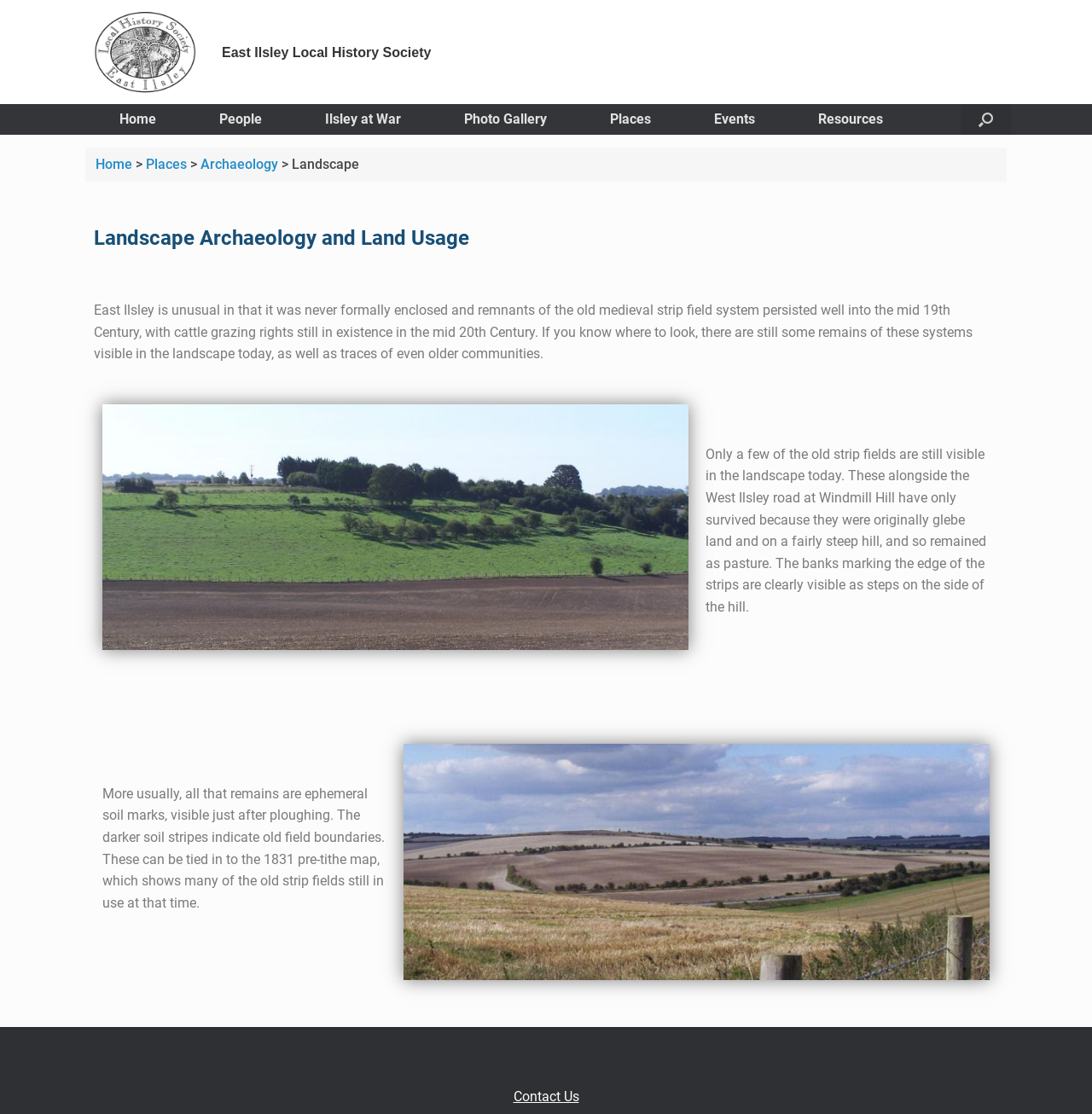What is the name of the local history society?
Please provide a full and detailed response to the question.

The name of the local history society can be found in the top-left corner of the webpage, where the logo and text 'East Ilsley Local History Society' are displayed.